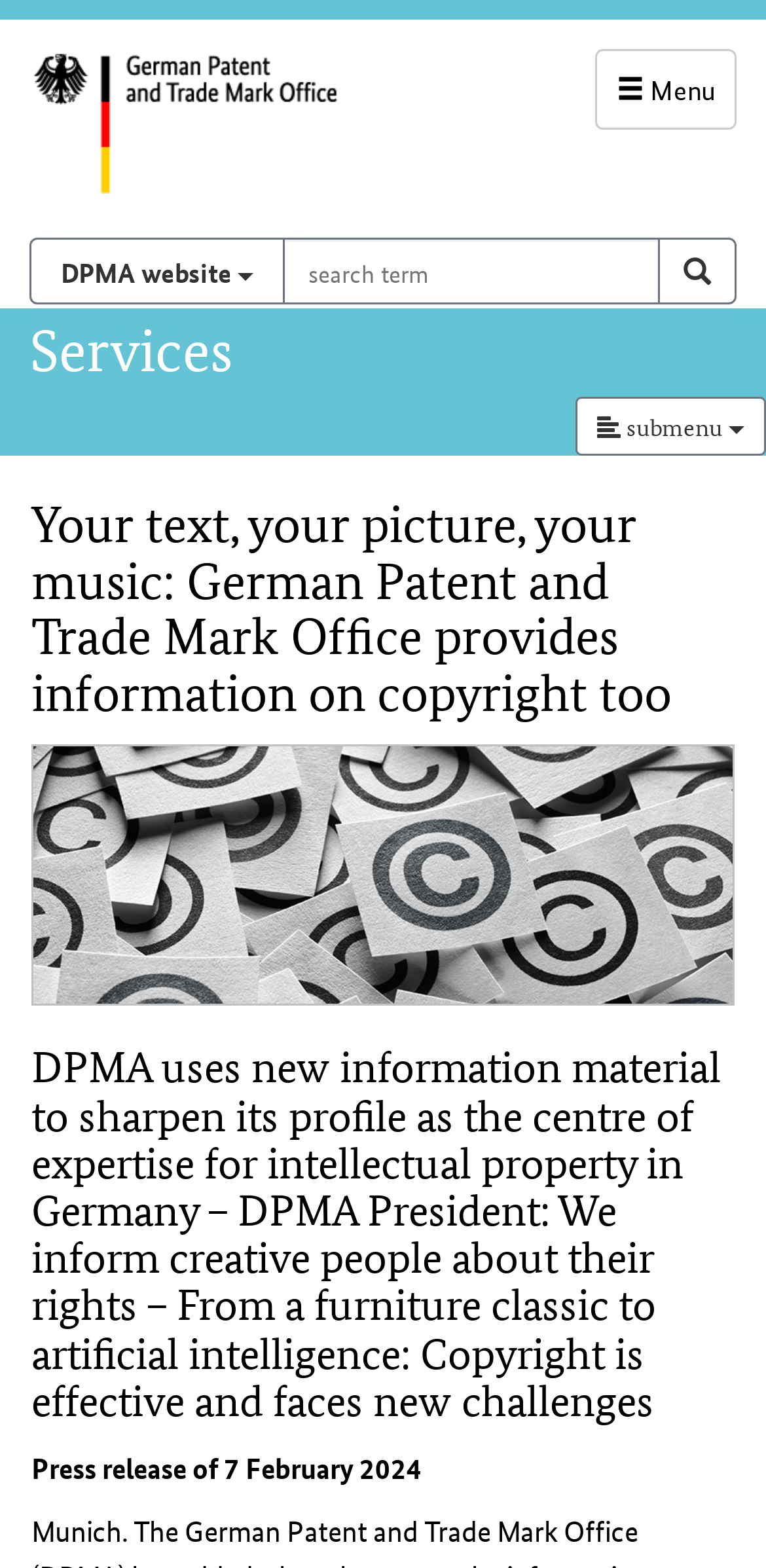What is the name of the office?
From the image, provide a succinct answer in one word or a short phrase.

German Patent and Trade Mark Office